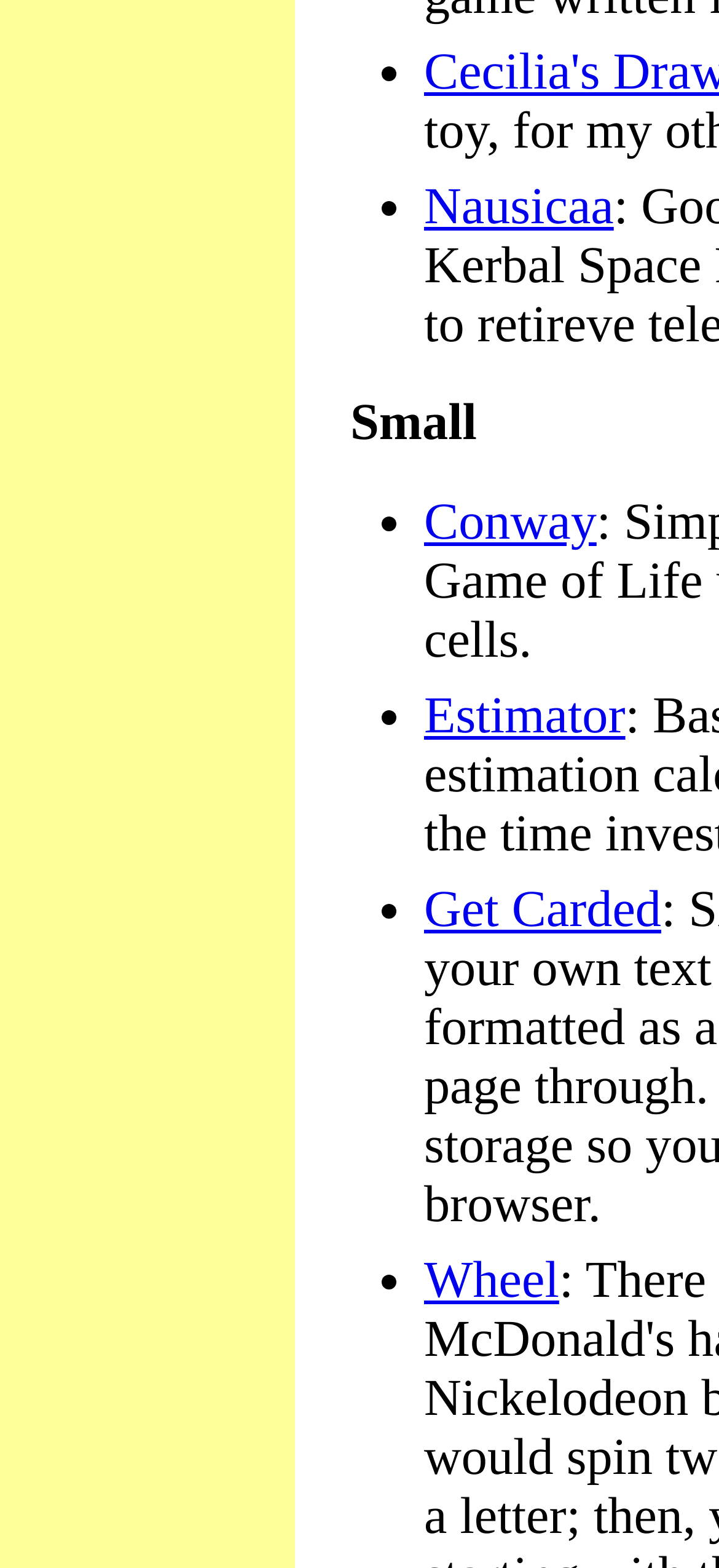What is the last link text?
From the image, provide a succinct answer in one word or a short phrase.

Wheel